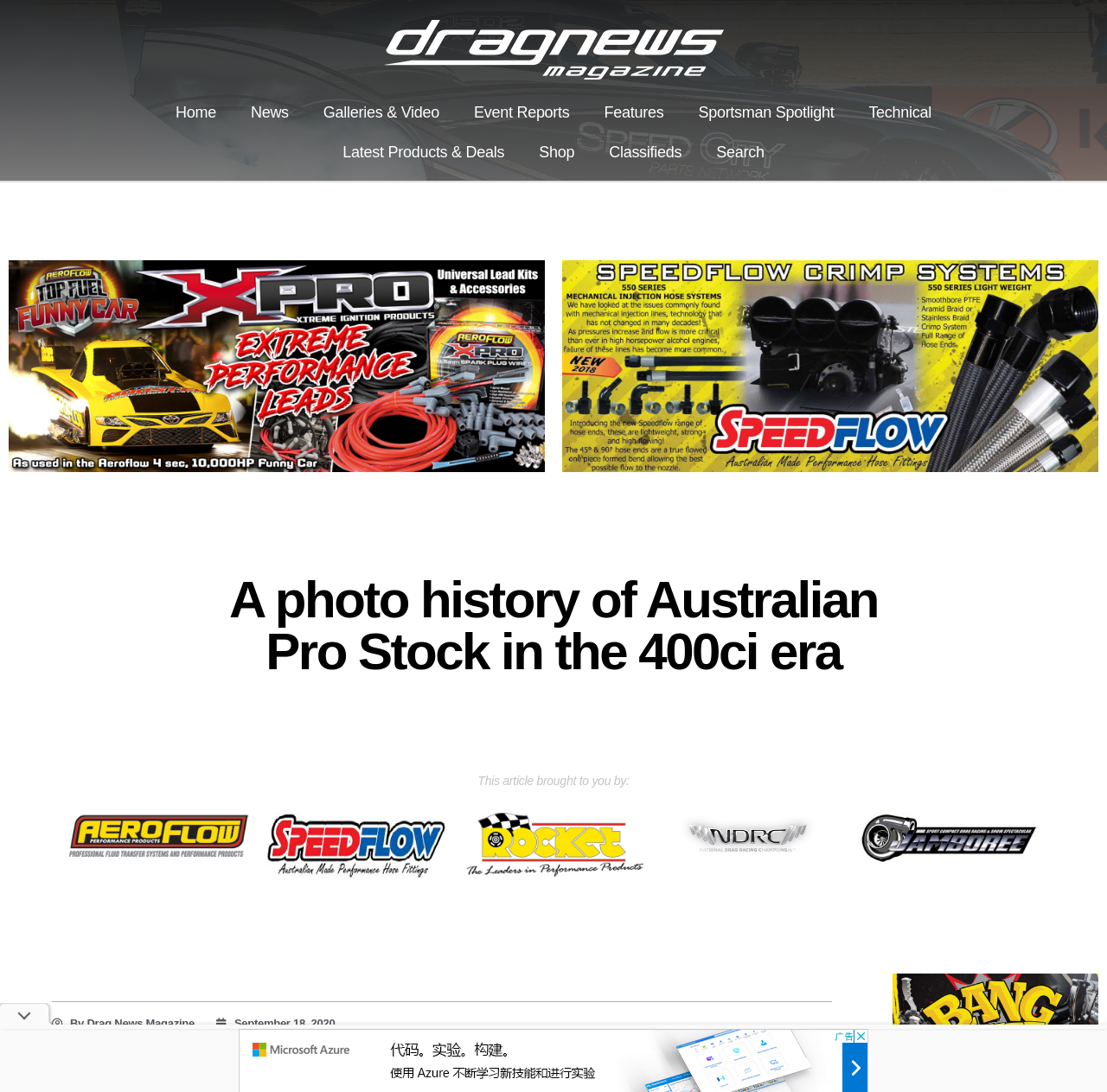Locate the headline of the webpage and generate its content.

A photo history of Australian Pro Stock in the 400ci era